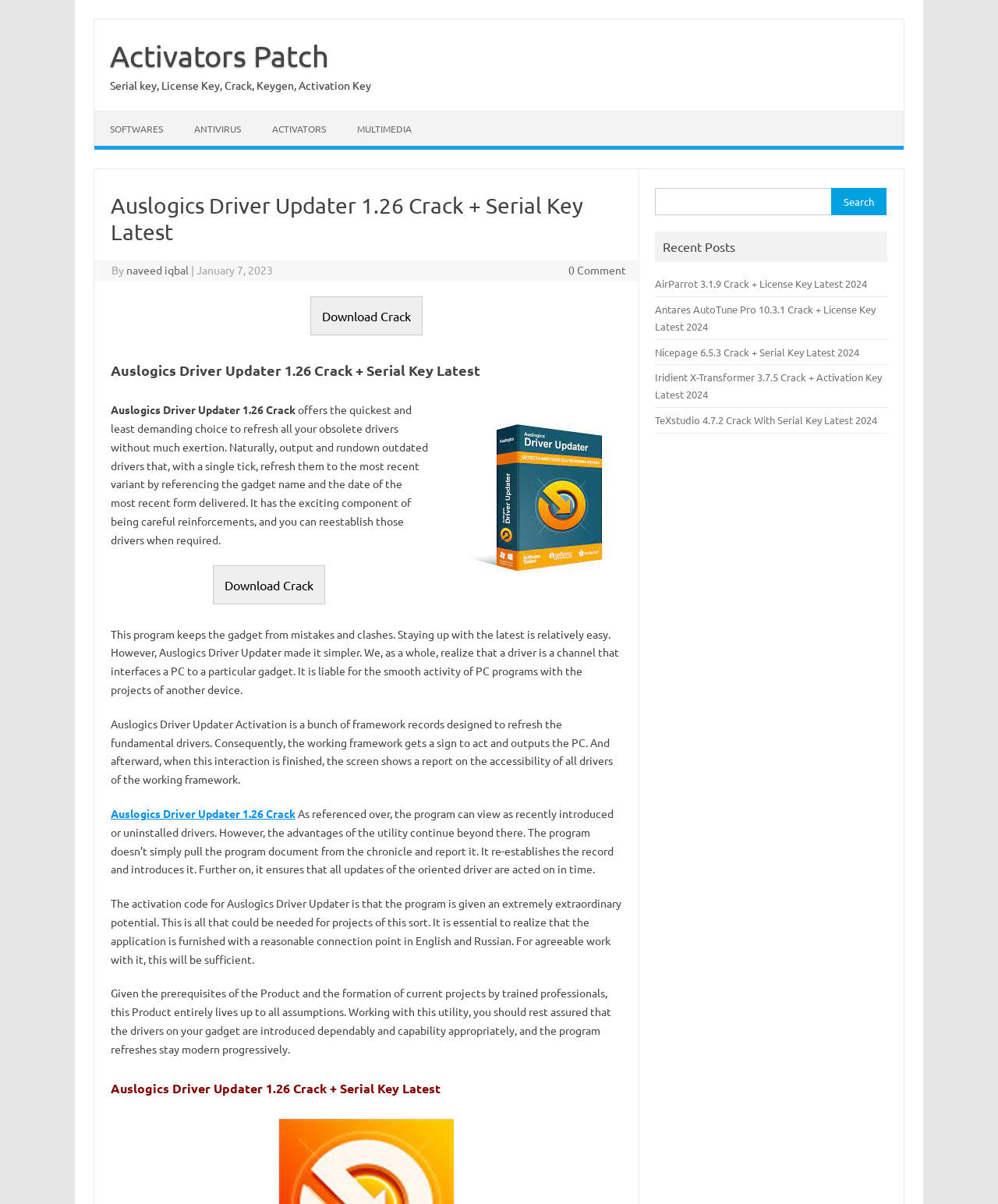Locate the bounding box coordinates of the segment that needs to be clicked to meet this instruction: "Track your order".

None